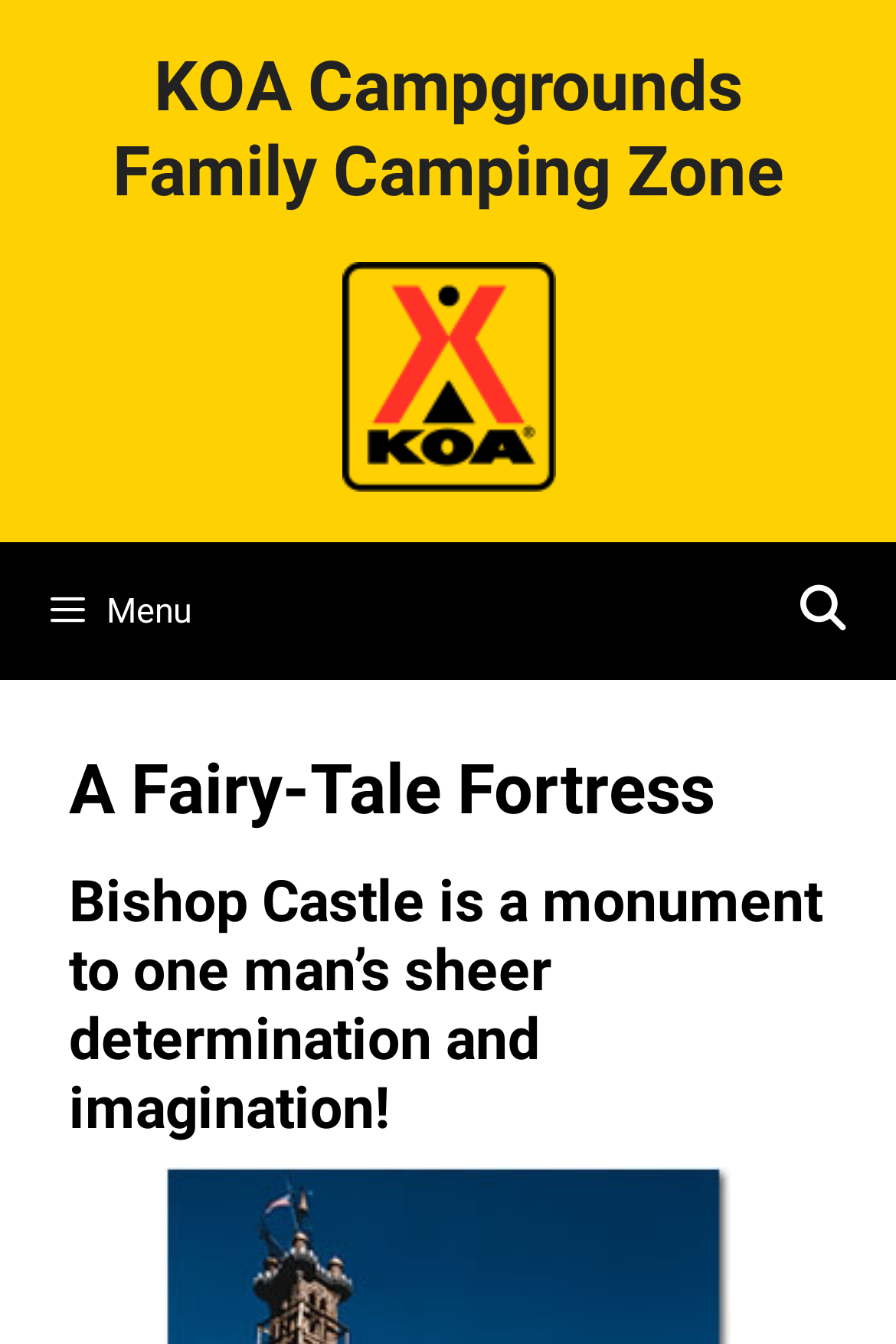Based on the element description: "aria-label="Open Search Bar"", identify the bounding box coordinates for this UI element. The coordinates must be four float numbers between 0 and 1, listed as [left, top, right, bottom].

[0.835, 0.403, 1.0, 0.506]